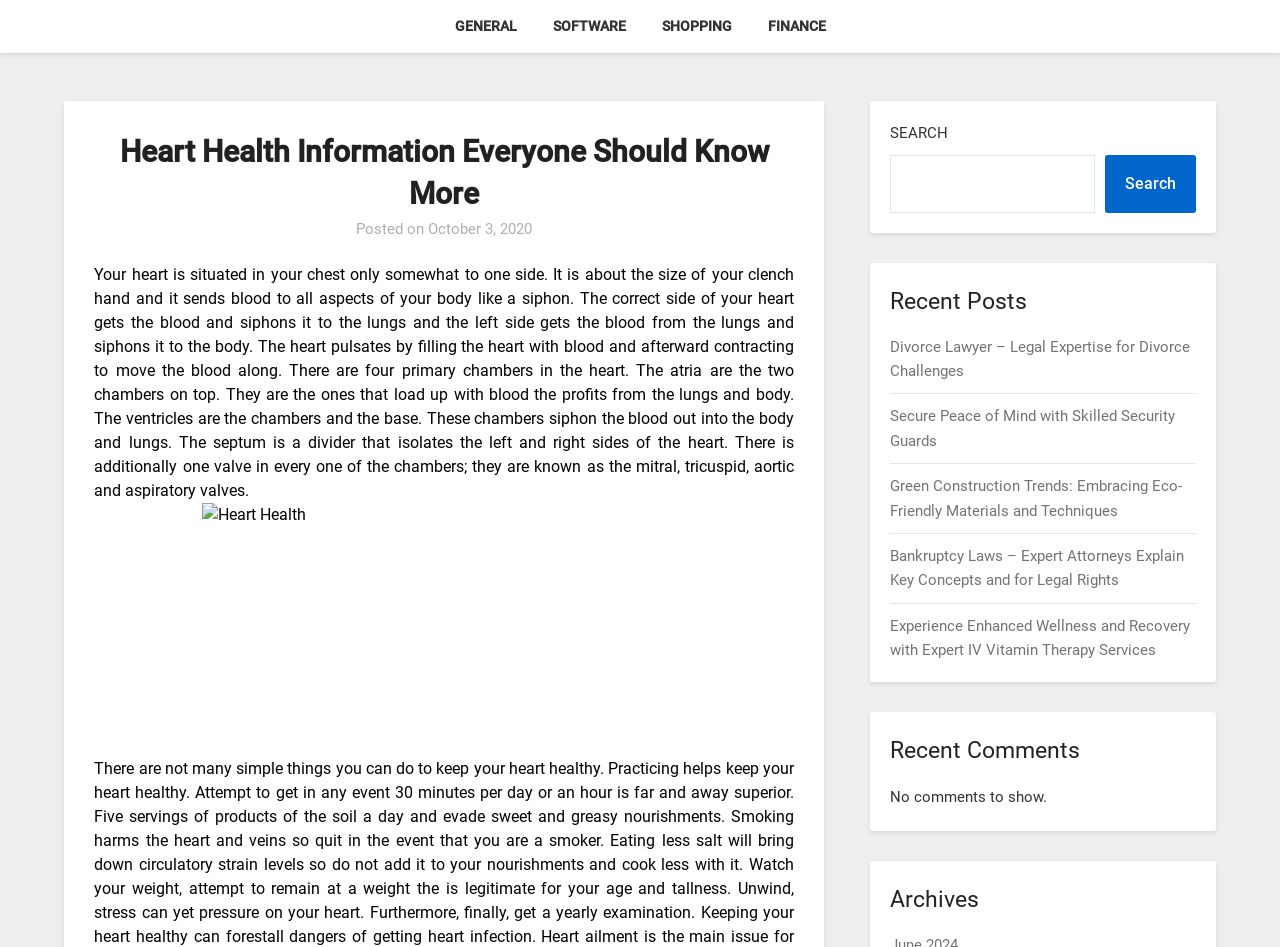Identify and provide the bounding box for the element described by: "Search".

[0.863, 0.164, 0.934, 0.225]